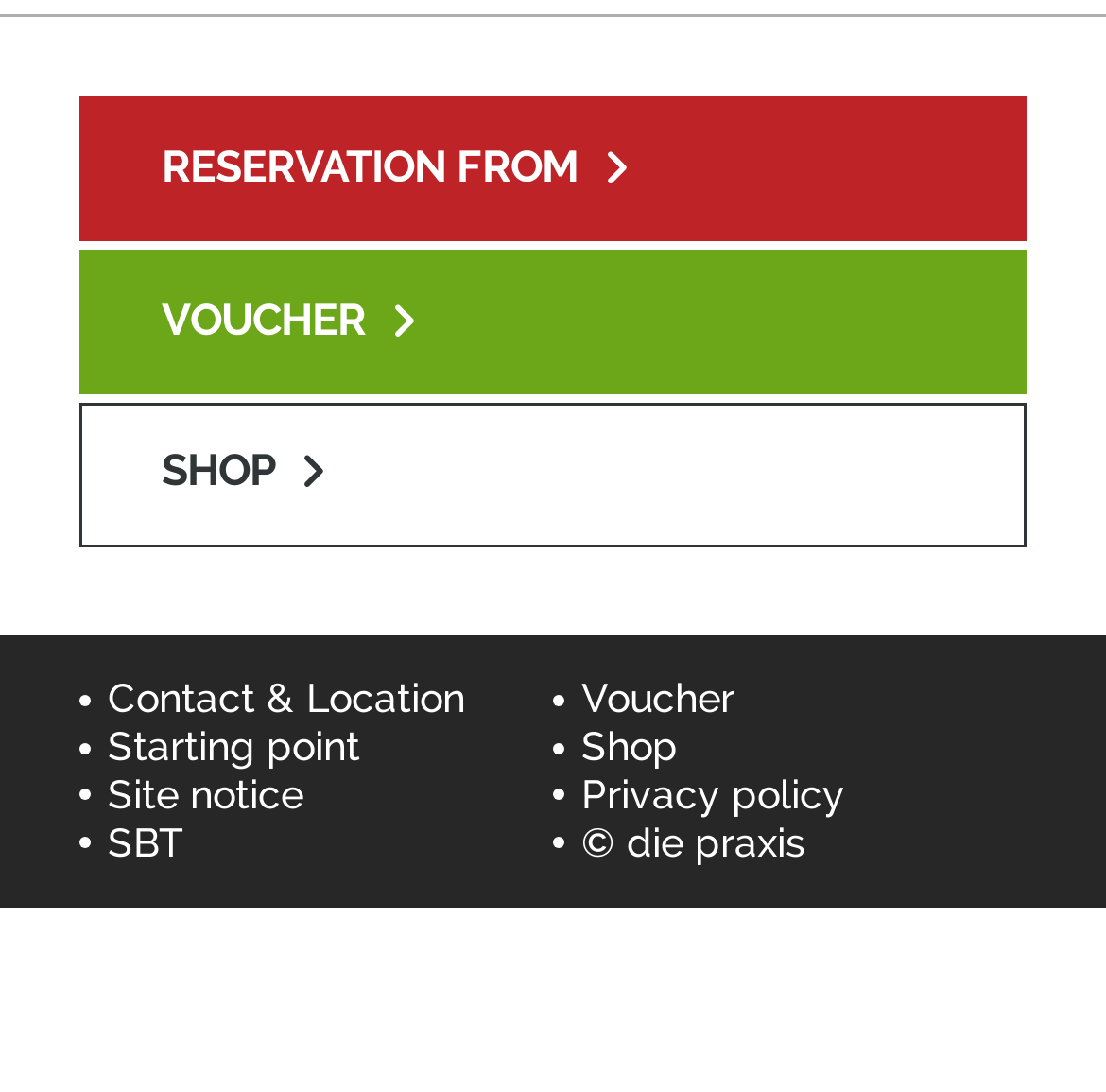Please reply to the following question with a single word or a short phrase:
What is the second link from the top?

VOUCHER